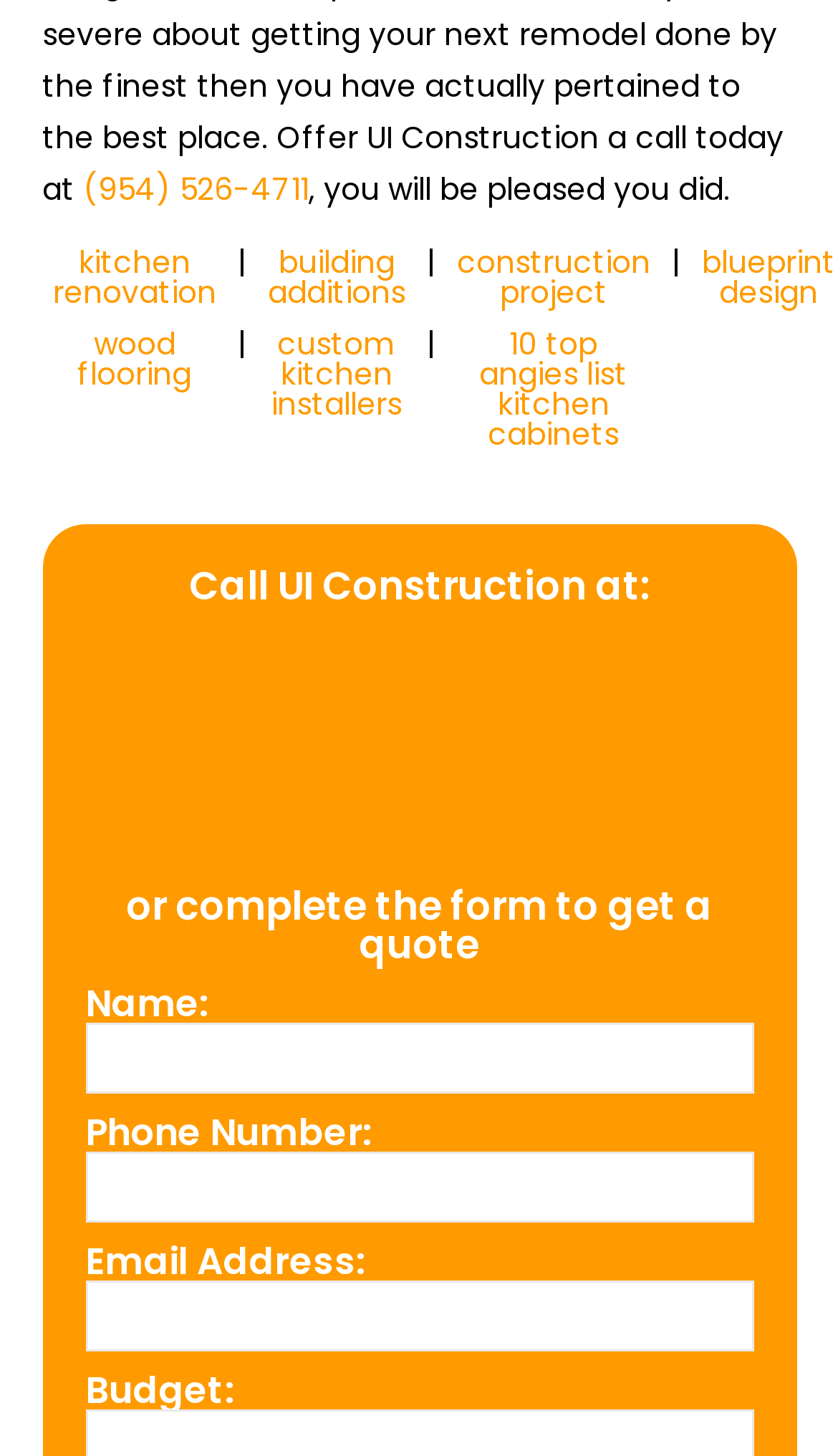What is the phone number to call for UI Construction?
From the image, provide a succinct answer in one word or a short phrase.

(954) 526-4711